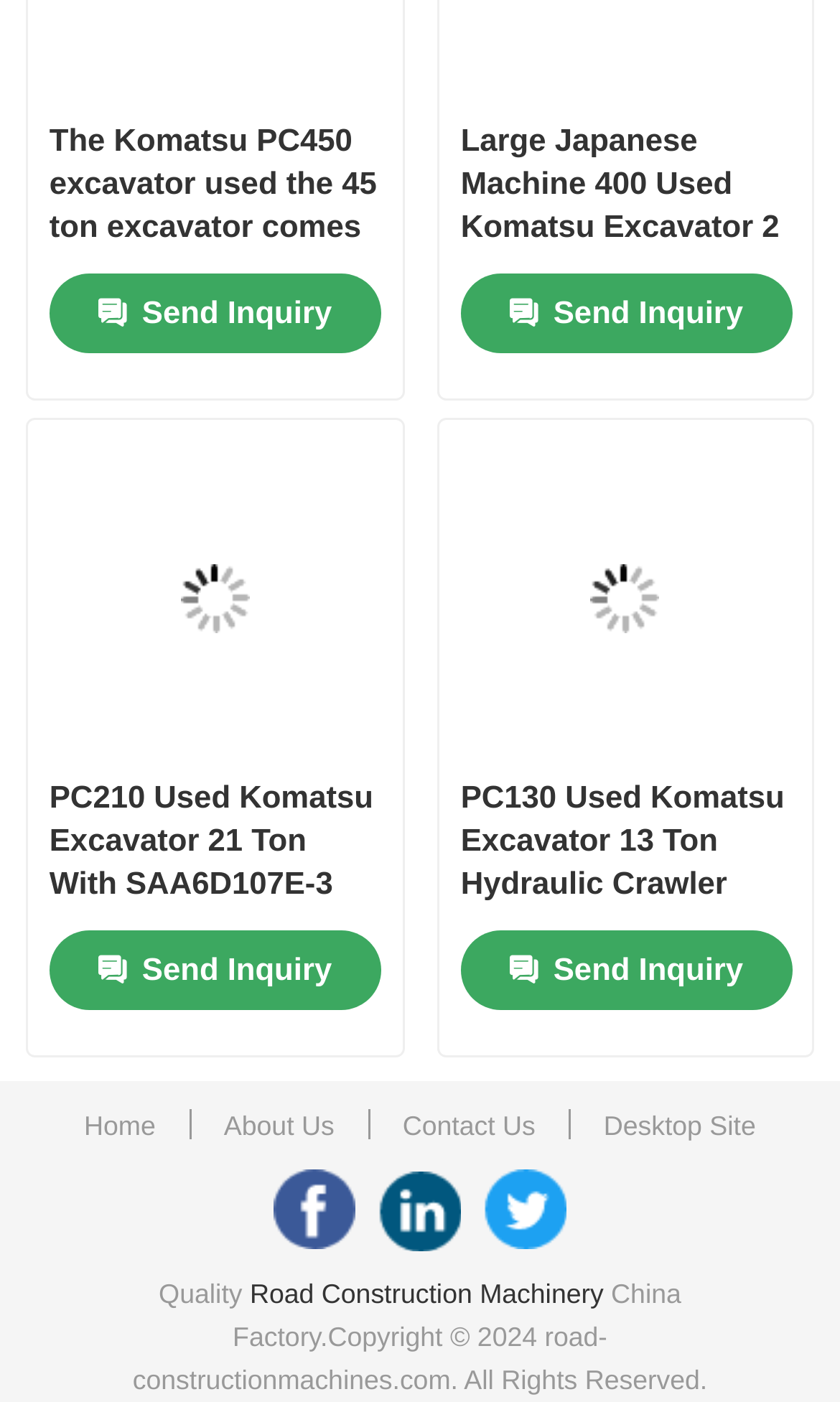Please specify the coordinates of the bounding box for the element that should be clicked to carry out this instruction: "Learn more about Lake City". The coordinates must be four float numbers between 0 and 1, formatted as [left, top, right, bottom].

None